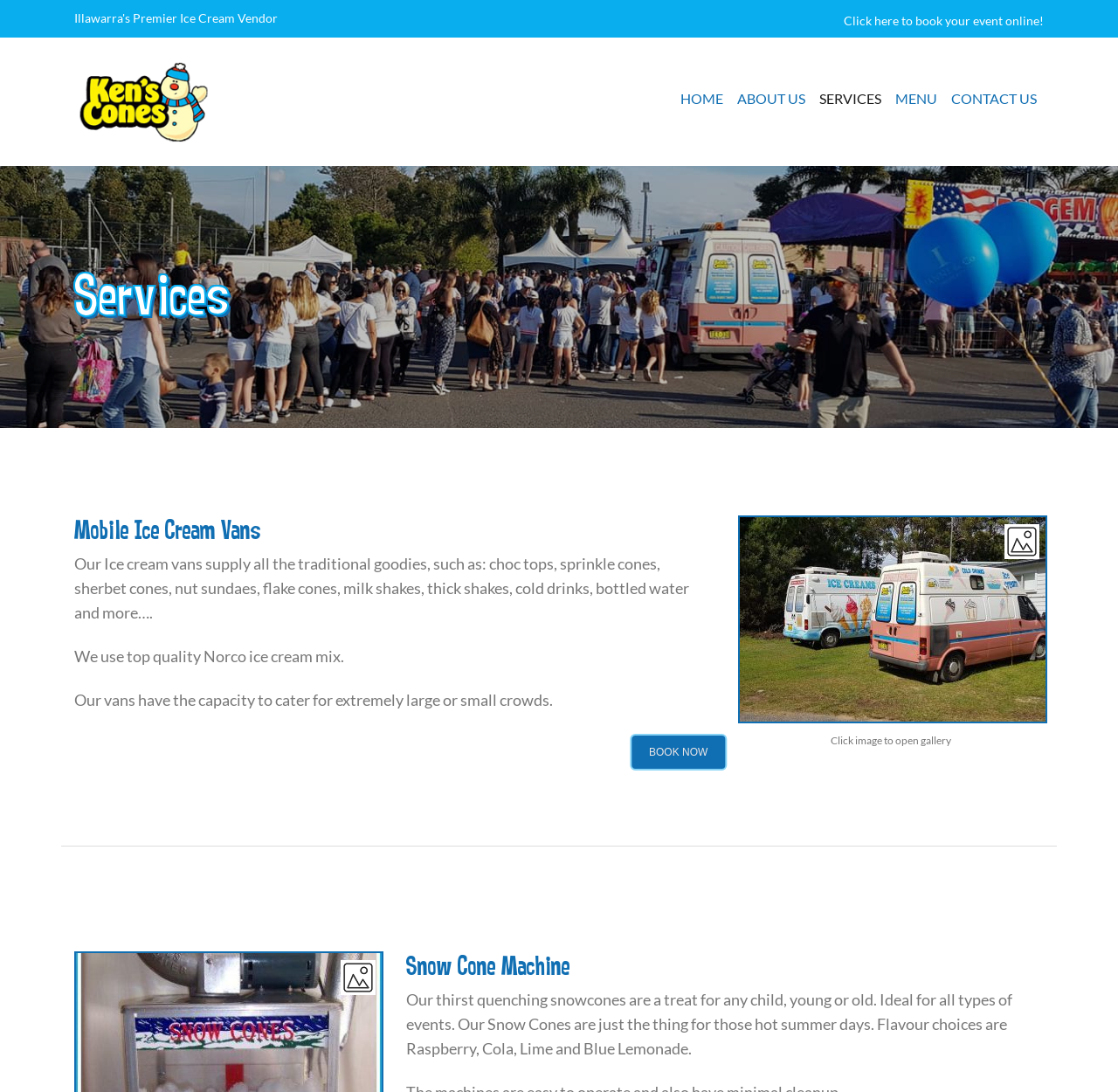Identify the bounding box coordinates of the clickable region to carry out the given instruction: "Click on HOME".

None